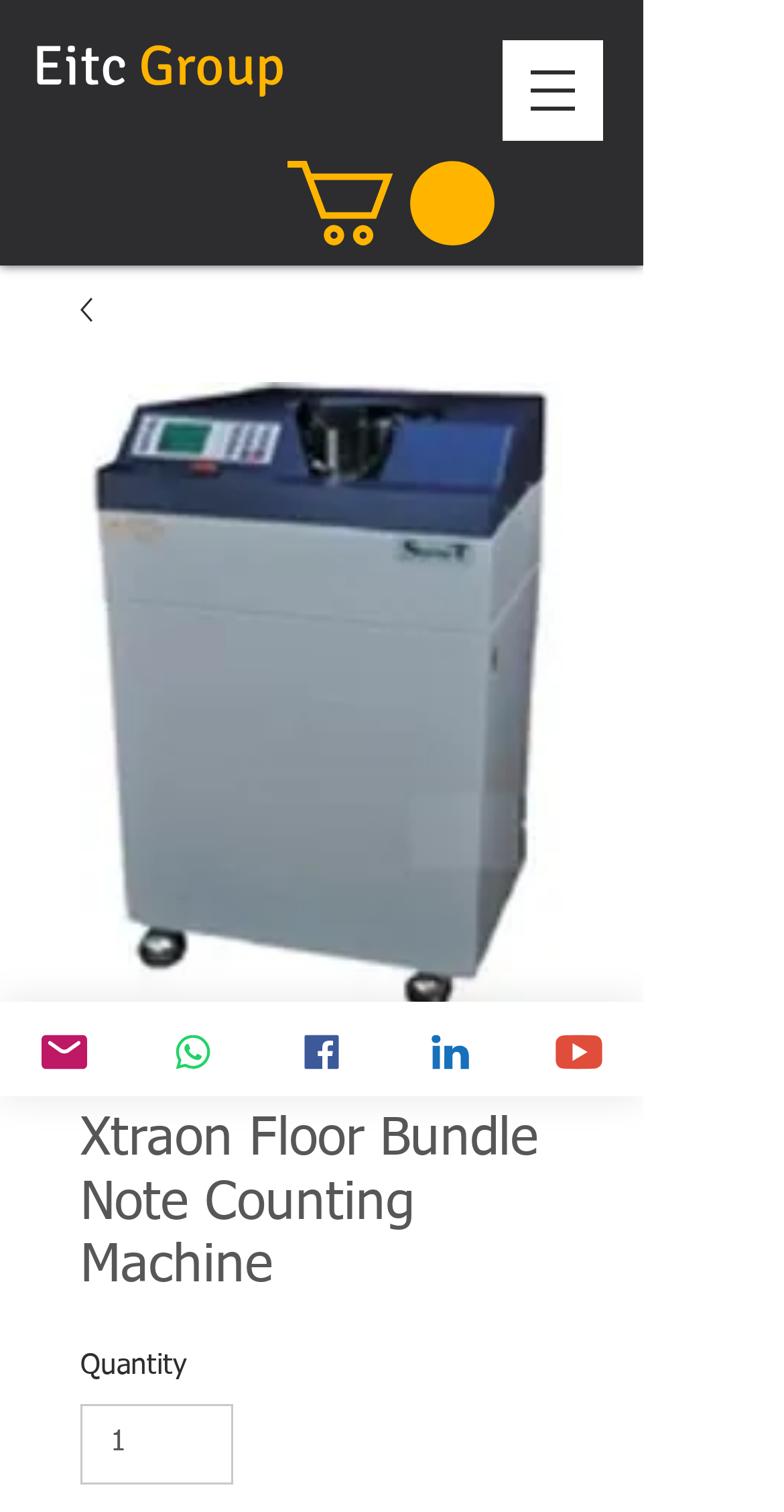With reference to the image, please provide a detailed answer to the following question: Is there an image on the webpage?

I found an image on the webpage by looking at the image elements, which have bounding box coordinates and descriptions.